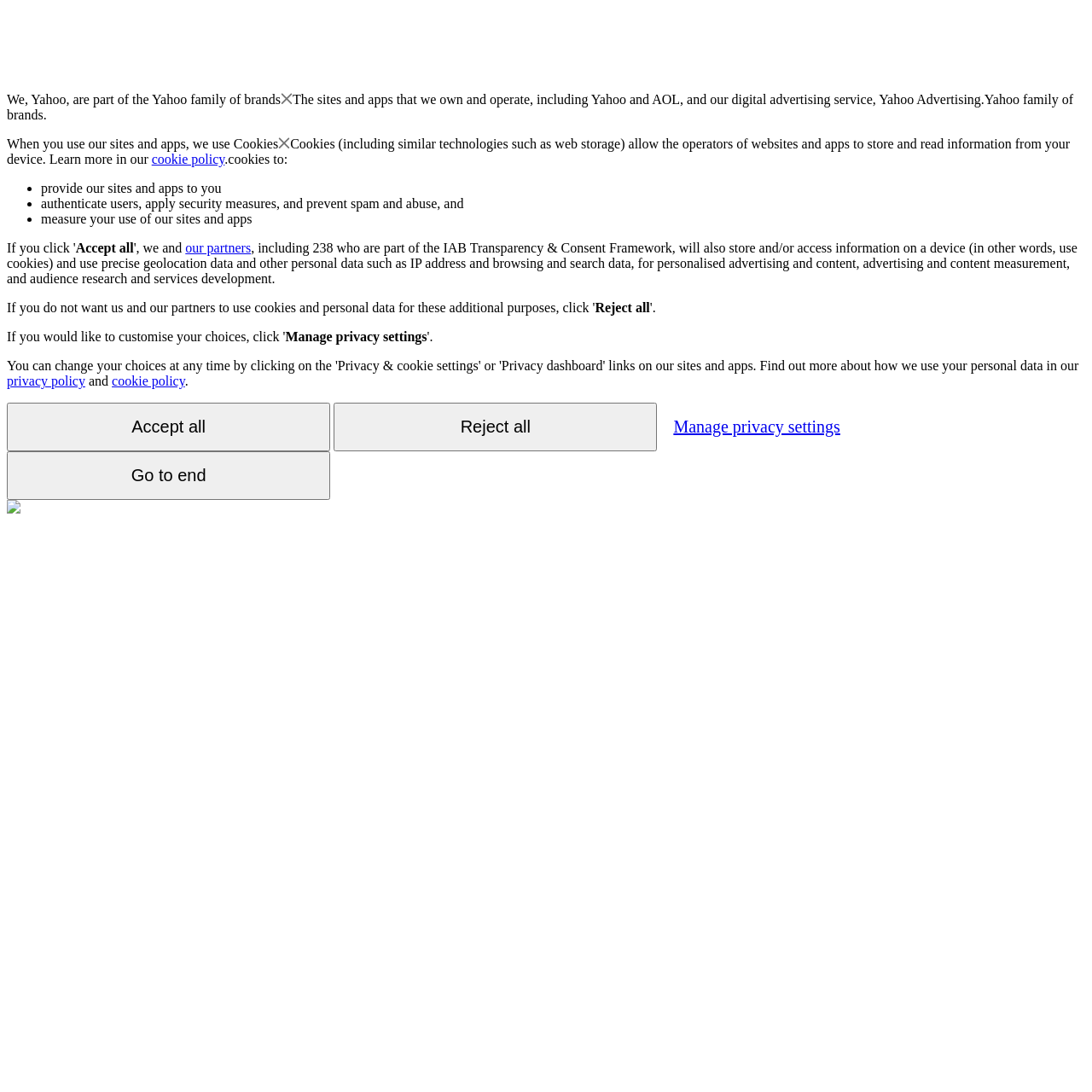Provide a one-word or one-phrase answer to the question:
How many links are there on the webpage?

3